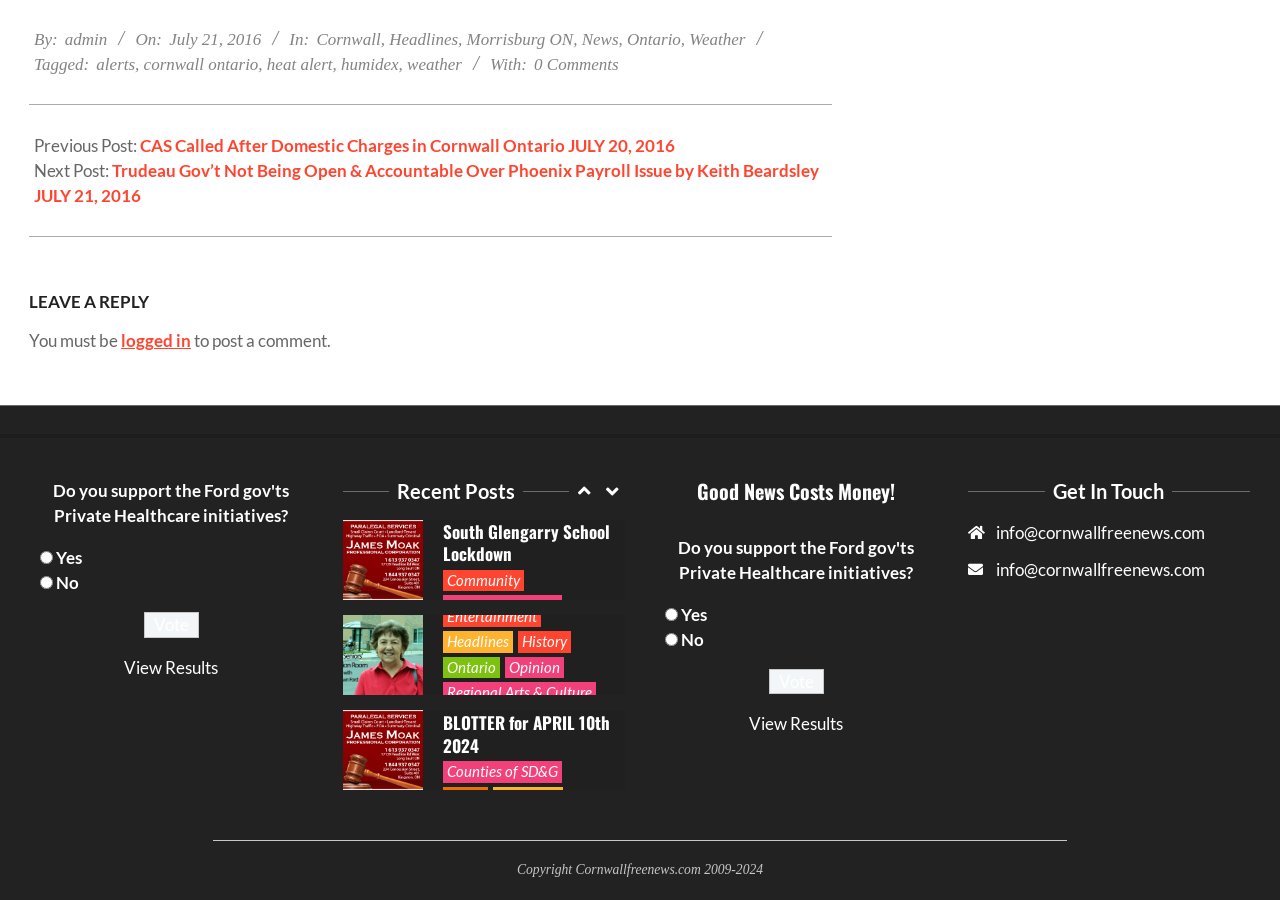What is the date of the post? Please answer the question using a single word or phrase based on the image.

2016-07-21